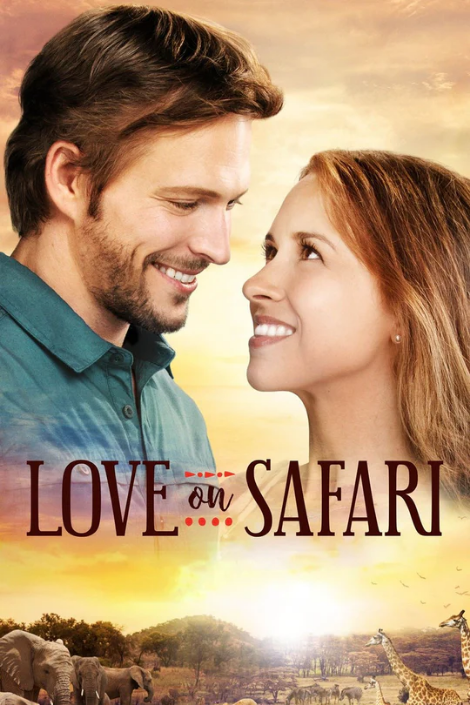What type of animals are visible in the background?
Examine the screenshot and reply with a single word or phrase.

elephants and giraffes